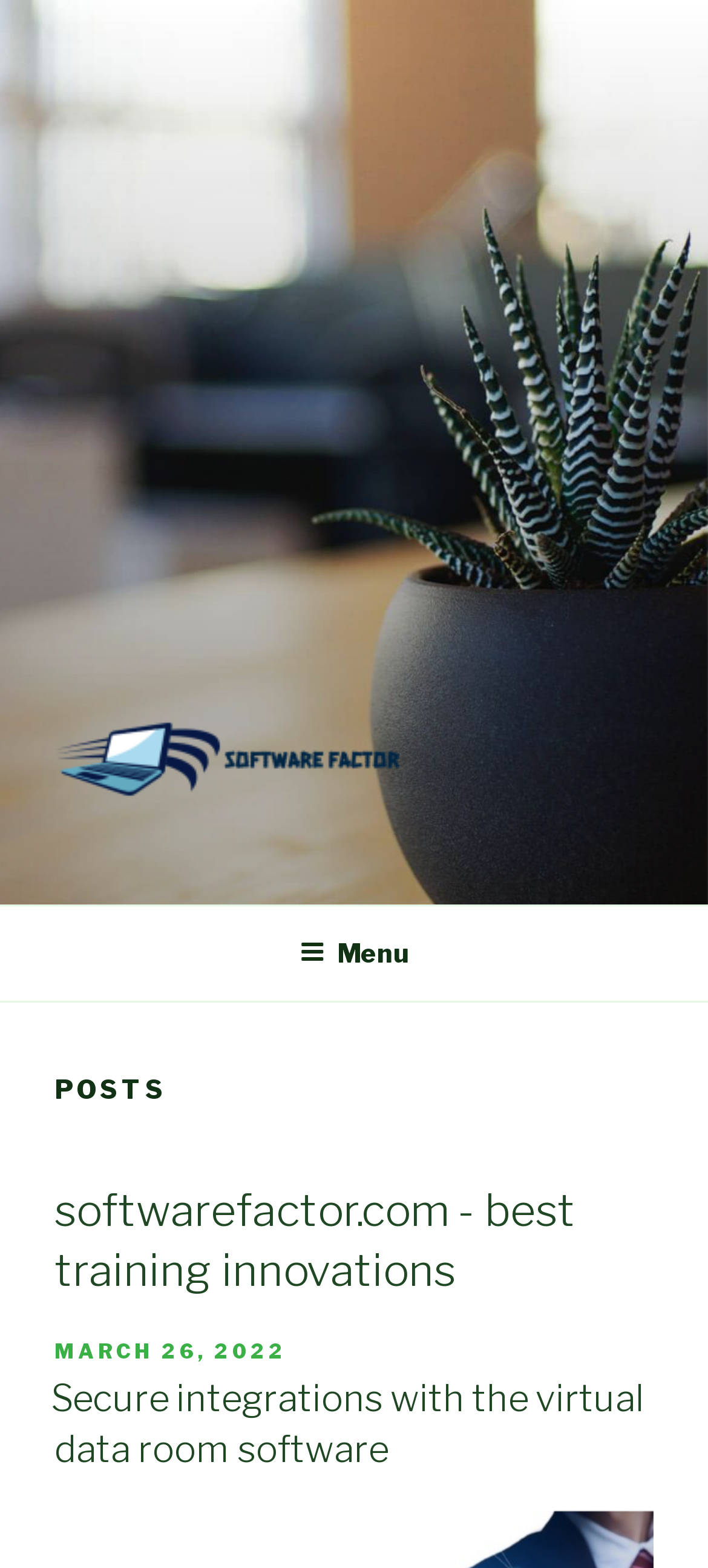Observe the image and answer the following question in detail: What is the date of the posted article?

I navigated to the 'POSTED ON' section and found the date 'MARCH 26, 2022' associated with the link element.